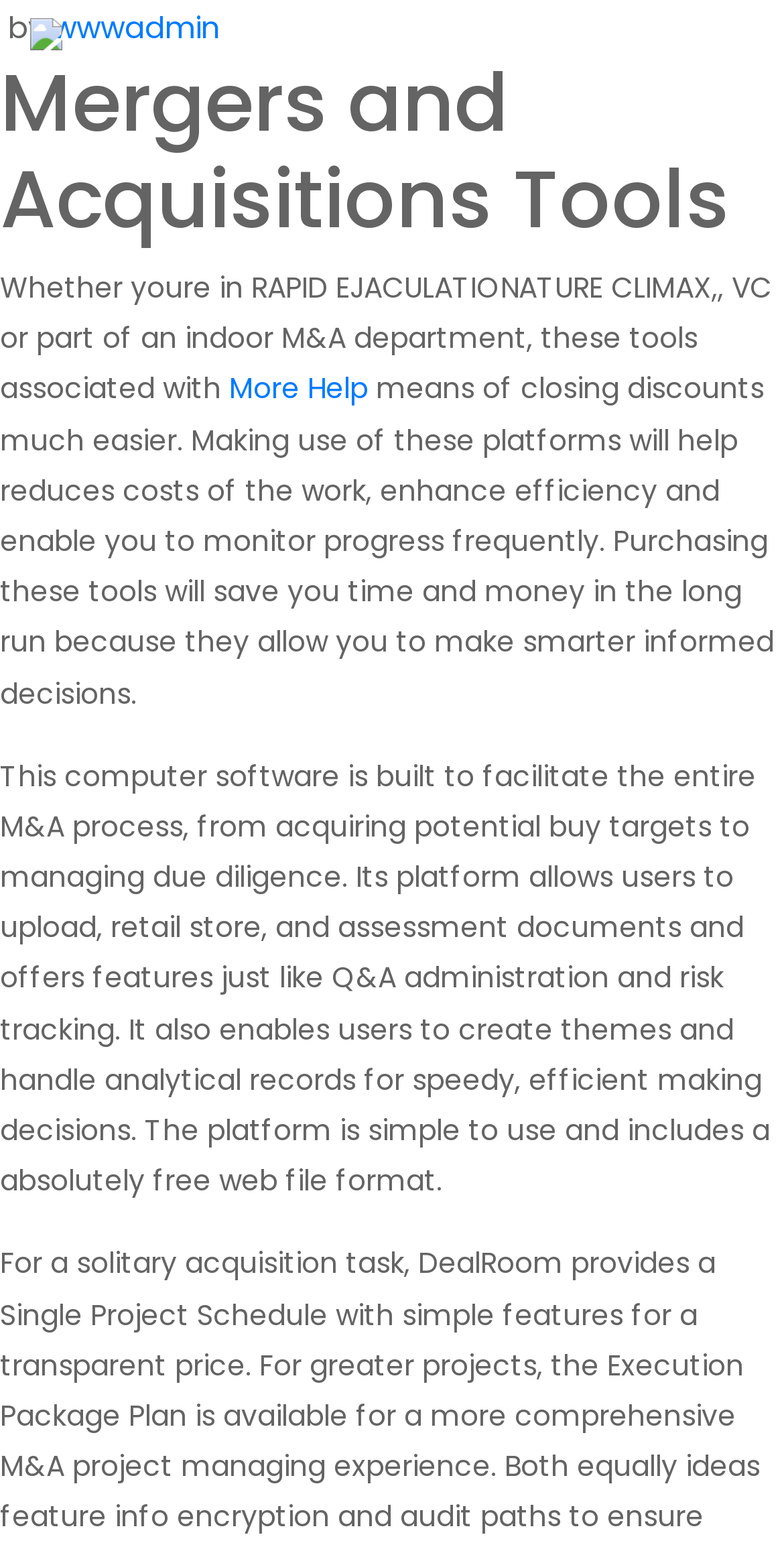Produce an elaborate caption capturing the essence of the webpage.

The webpage is about Mergers and Acquisitions Tools. At the top left corner, there is a logo link with an image. Below the logo, there is a header section that spans the entire width of the page. Within the header, there is a small text "by" on the left, followed by a link to "wwwadmin" on the right. The main title "Mergers and Acquisitions Tools" is centered in the header section.

Below the header, there is a paragraph of text that occupies most of the page width, describing the benefits of using M&A tools, such as reducing costs, enhancing efficiency, and making informed decisions. On the right side of this paragraph, there is a link to "More Help".

Following the paragraph, there is another block of text that describes the features of the M&A software, including document management, Q&A administration, risk tracking, and analytical reporting. This text block is also wide, spanning most of the page width.